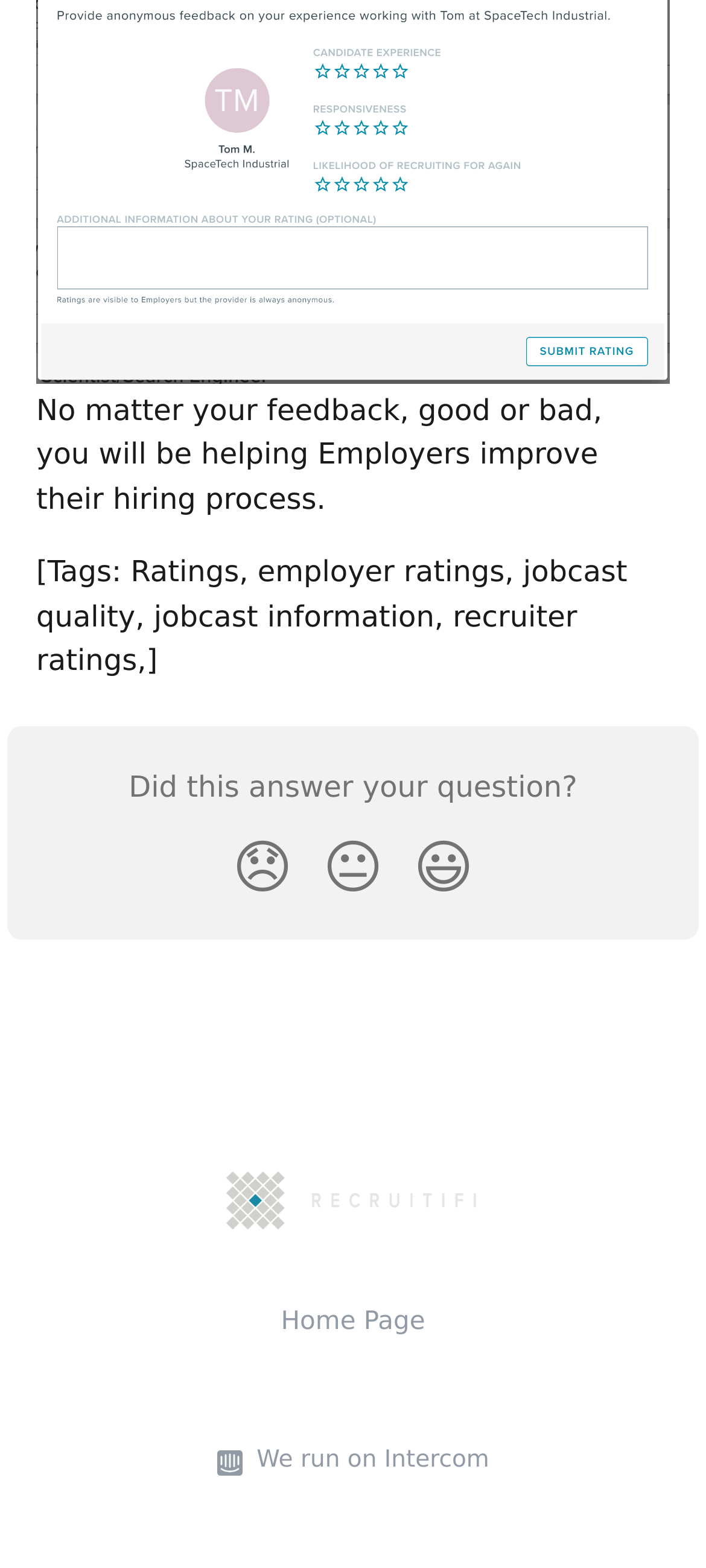What is the purpose of providing feedback?
Based on the image, respond with a single word or phrase.

Improve hiring process